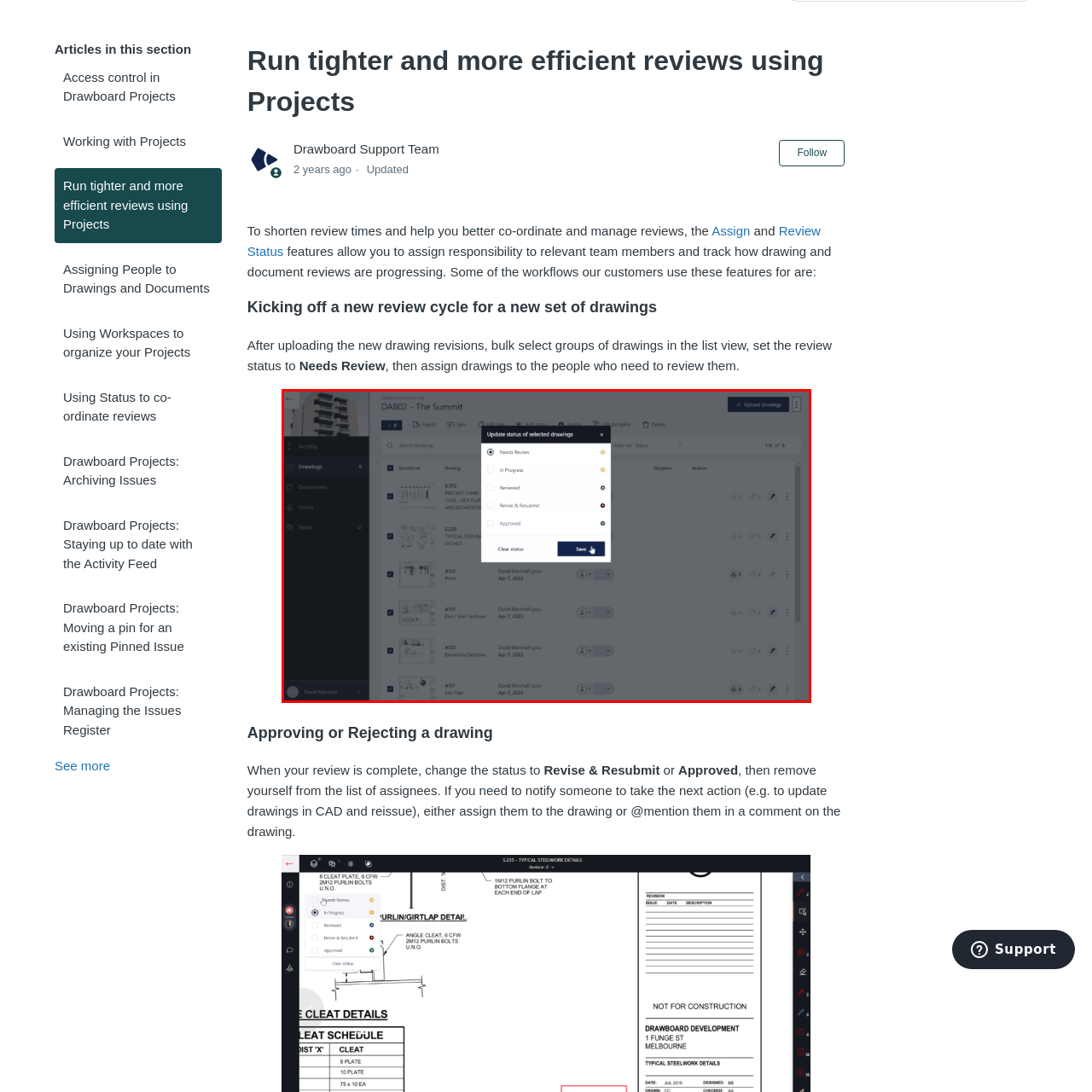Give a detailed caption for the image that is encased within the red bounding box.

The image depicts a user interface from the Drawboard Projects application, showcasing a modal window for updating the status of selected drawings. The modal includes several status options: "Needs Review," "In Progress," "Reviewed," "Revise & Resubmit," and "Approved," allowing users to track the progress of their documents effectively. The user has the ability to select a status and then click the "Save" button to confirm the updates. The upper part of the interface displays the project title, "DA802 - The Summit," alongside navigation and action buttons on the left sidebar for various project-related tasks such as exporting and syncing. This interface is designed to facilitate efficient review cycles and document management within collaborative settings.